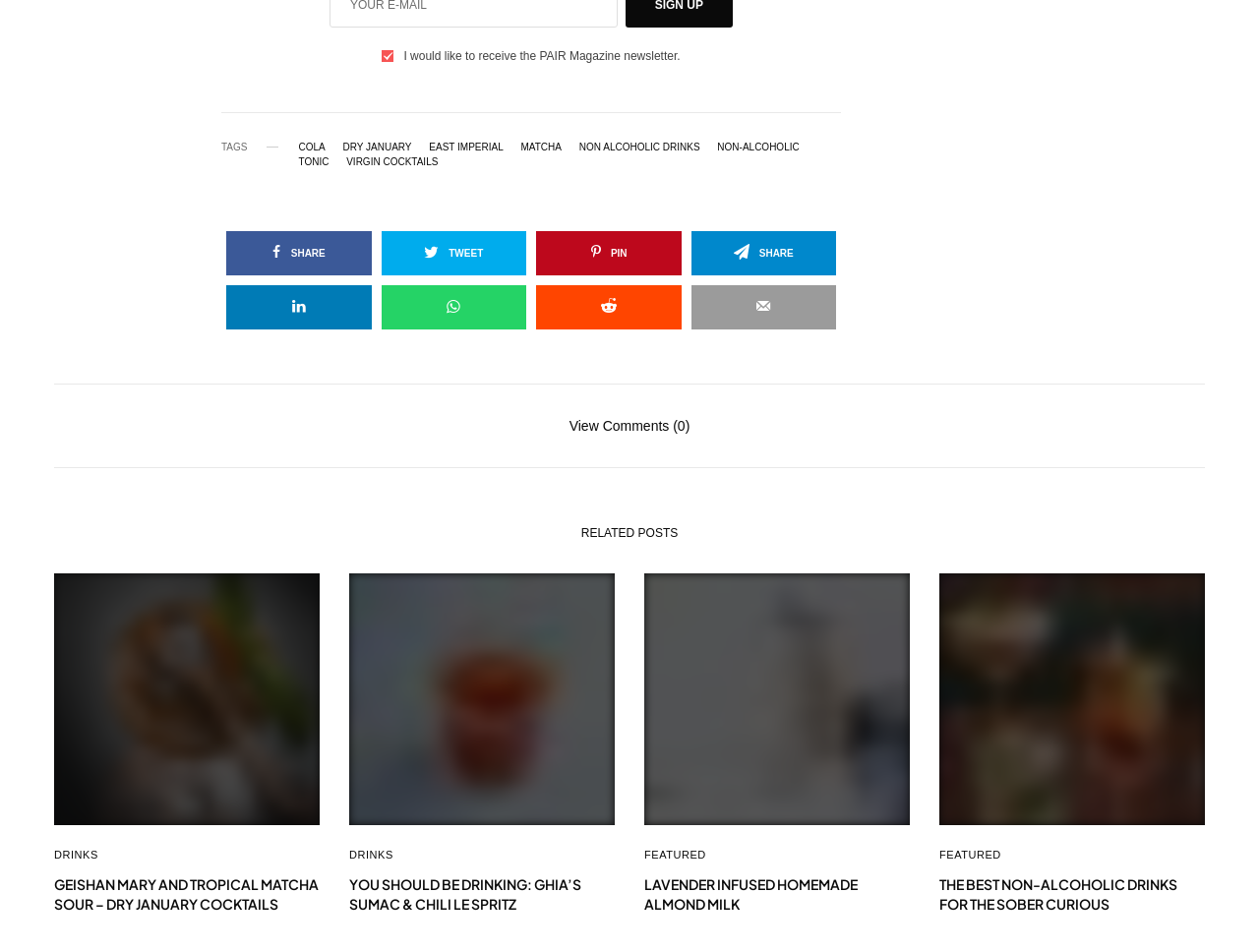Locate the bounding box coordinates of the UI element described by: "Lavender Infused Homemade Almond Milk". Provide the coordinates as four float numbers between 0 and 1, formatted as [left, top, right, bottom].

[0.512, 0.92, 0.723, 0.96]